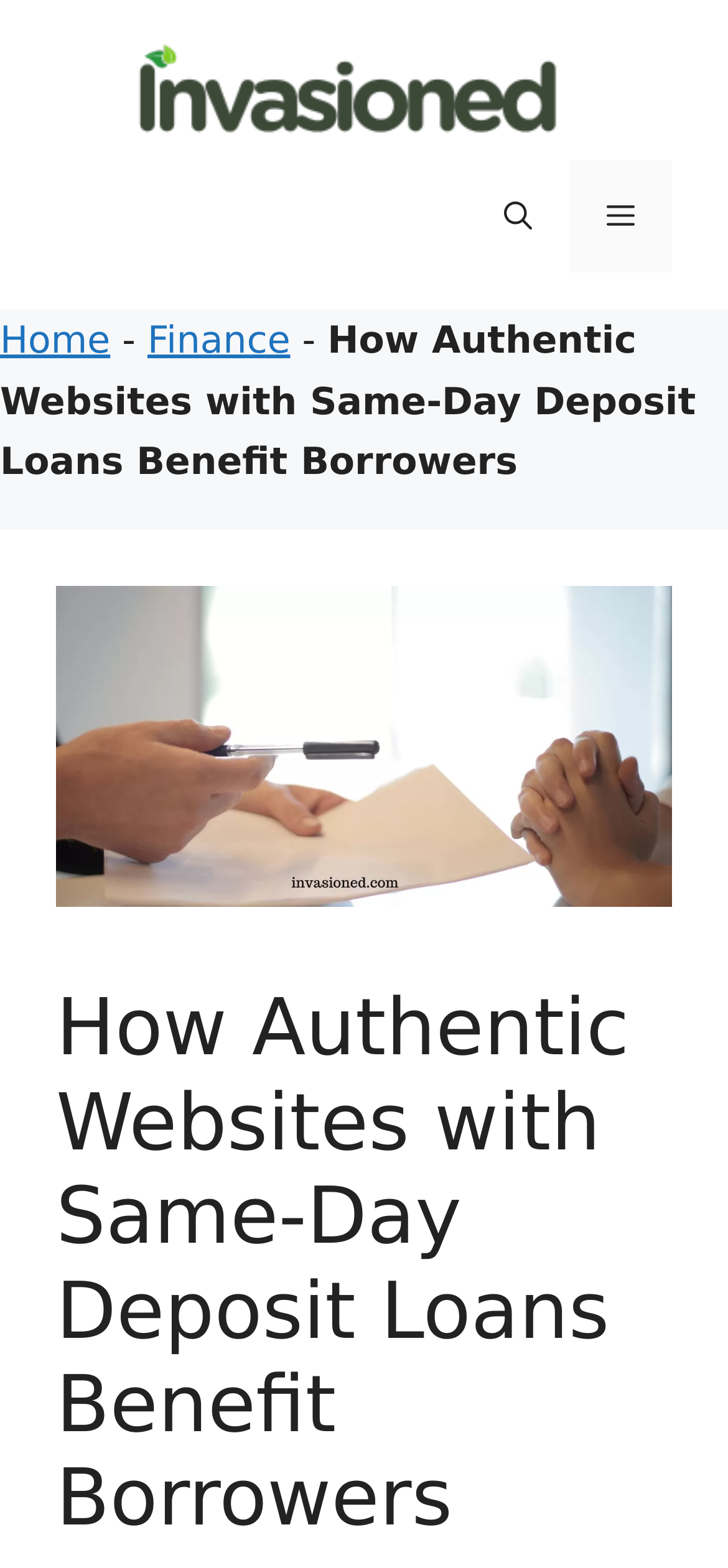What is the purpose of the 'Open Search Bar' link?
Kindly offer a detailed explanation using the data available in the image.

Based on the link element with the text 'Open Search Bar', I inferred that its purpose is to open a search bar, likely to allow users to search for content on the website.